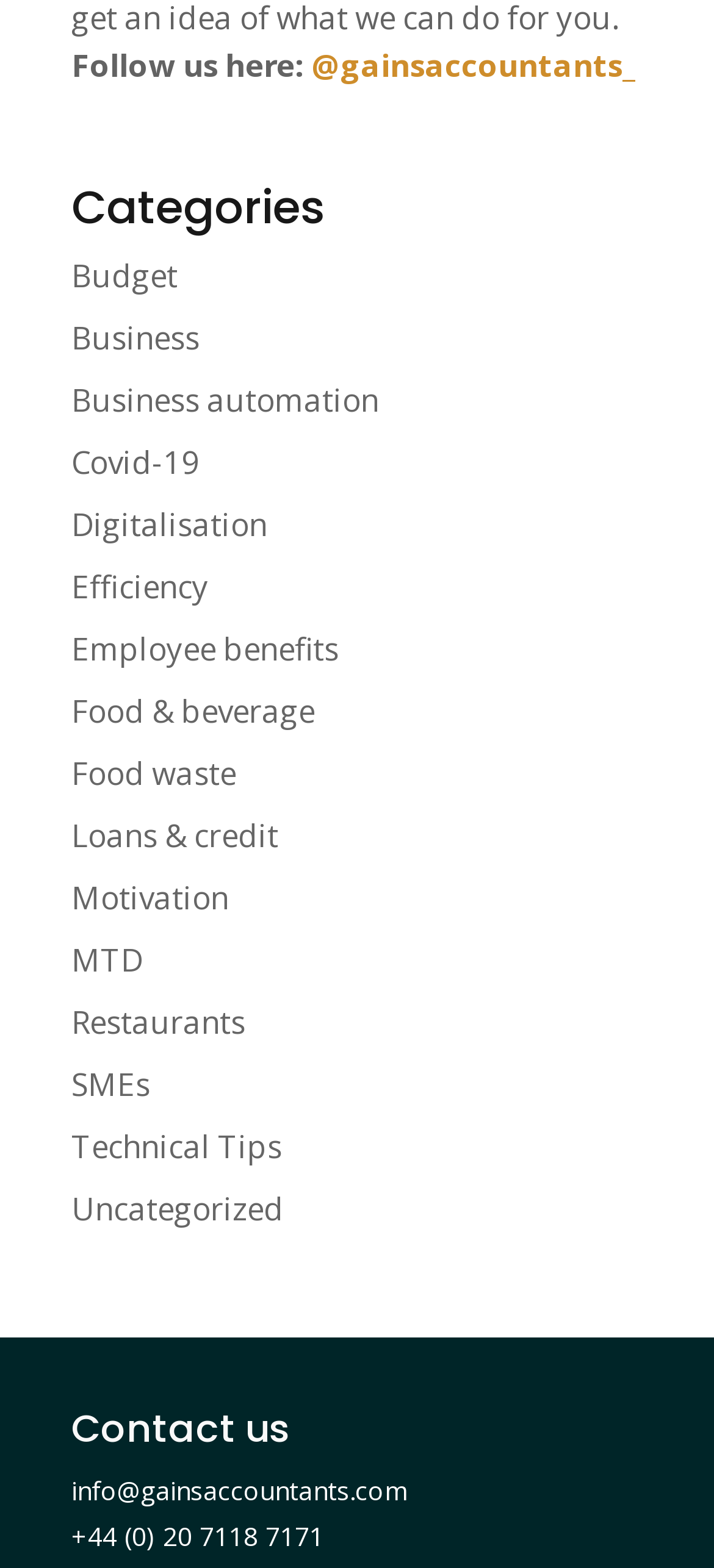Find the bounding box coordinates for the area you need to click to carry out the instruction: "Follow us on Twitter". The coordinates should be four float numbers between 0 and 1, indicated as [left, top, right, bottom].

[0.436, 0.028, 0.89, 0.055]